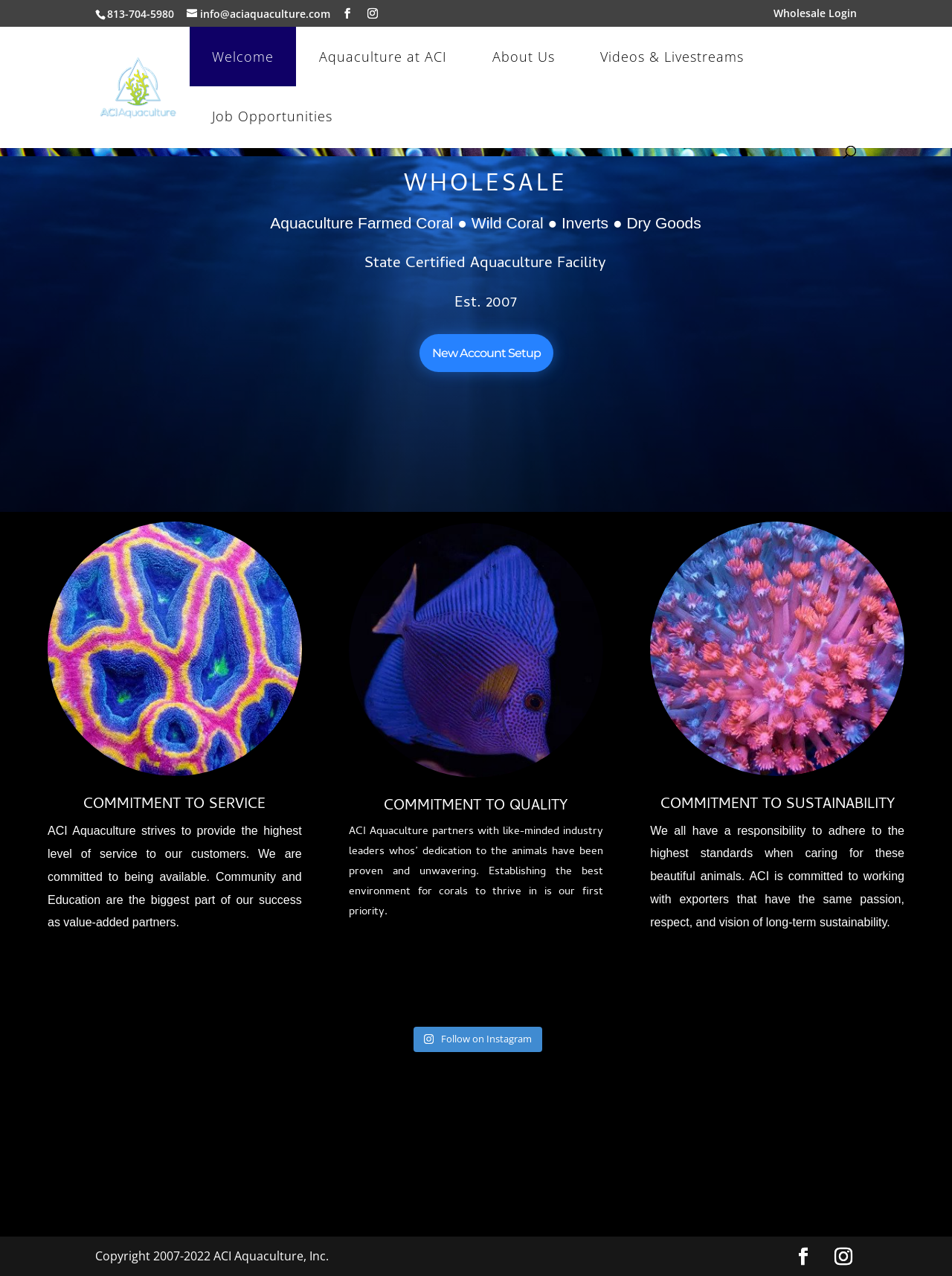Describe the entire webpage, focusing on both content and design.

The webpage is about ACI Aquaculture Wholesale, a state-certified aquaculture facility established in 2007. At the top left, there is a phone number "813-704-5980" and an email address "info@aciaquaculture.com" next to it. On the top right, there are several social media links, including a Wholesale Login link.

Below the top section, there is a logo of ACI Aquaculture Wholesale, which is an image, accompanied by a link to the website's homepage. Next to the logo, there are several navigation links, including "Welcome", "Aquaculture at ACI", "About Us", "Videos & Livestreams", and "Job Opportunities".

In the main content area, there is a search bar at the top, spanning almost the entire width of the page. Below the search bar, there is a heading "WHOLESALE" in a large font, followed by a description of the products offered, including aquaculture farmed coral, wild coral, inverts, and dry goods. The facility's certification and establishment year are also mentioned.

Further down, there are three sections, each with a heading and a paragraph of text. The first section is about the company's commitment to service, stating that they strive to provide the highest level of service to their customers. The second section is about their commitment to quality, mentioning that they partner with industry leaders who share their dedication to the animals. The third section is about their commitment to sustainability, emphasizing the importance of adhering to high standards when caring for the animals.

At the bottom of the page, there is a link to follow the company on Instagram, and a copyright notice stating that the content is owned by ACI Aquaculture, Inc. from 2007 to 2022. On the bottom right, there are two social media links, similar to those at the top.